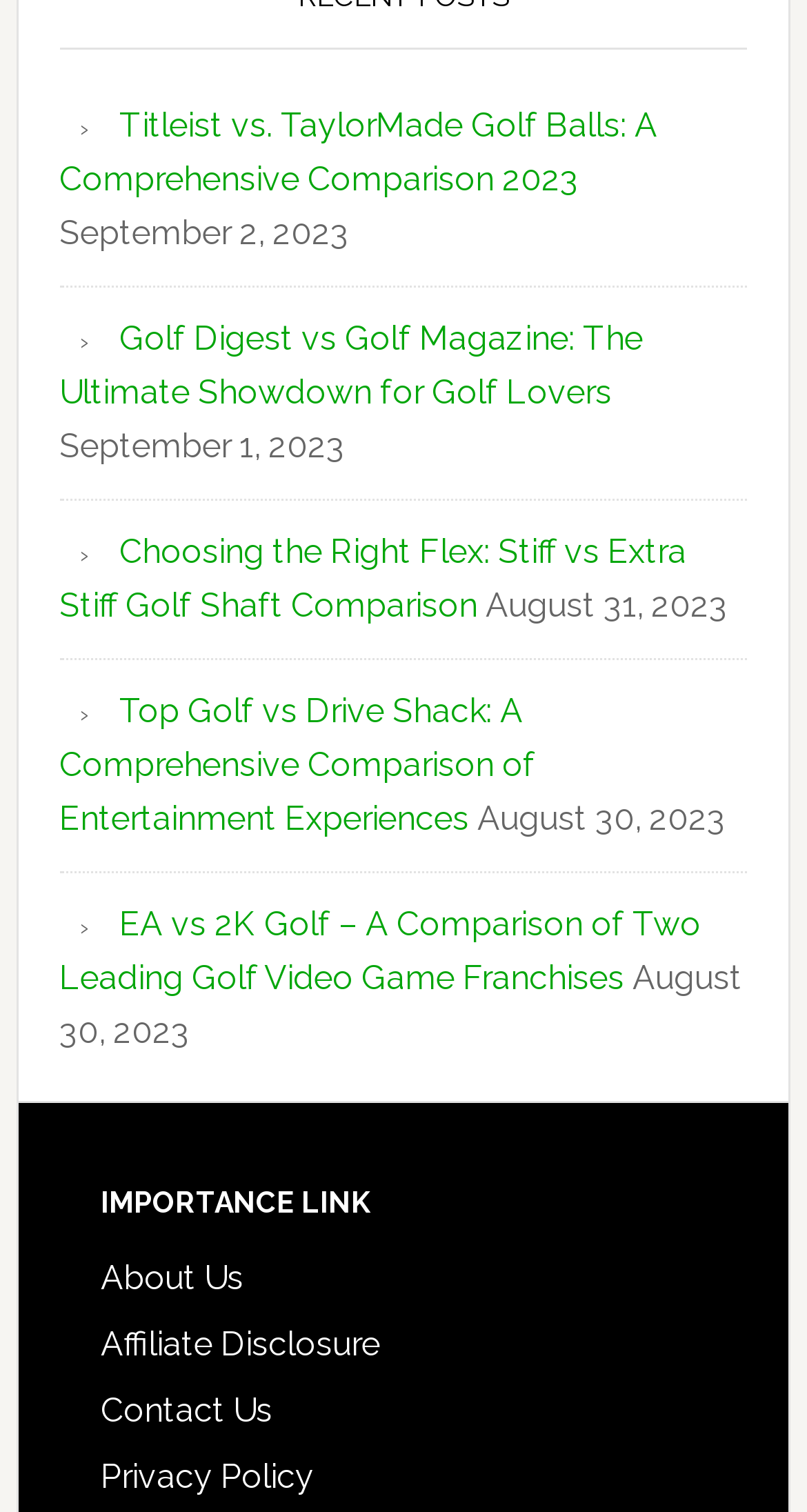Identify the coordinates of the bounding box for the element described below: "Privacy Policy". Return the coordinates as four float numbers between 0 and 1: [left, top, right, bottom].

[0.125, 0.964, 0.389, 0.99]